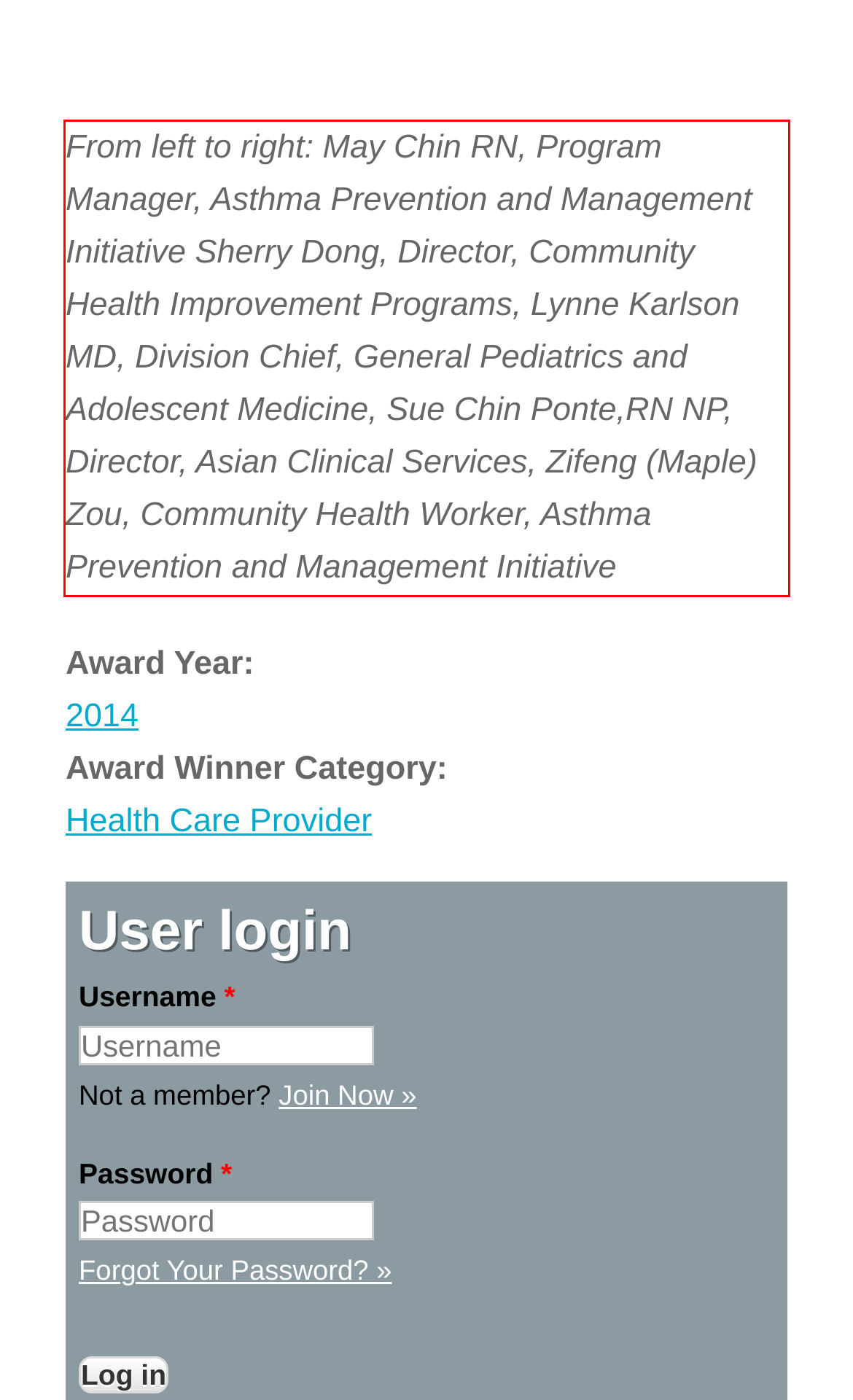You are looking at a screenshot of a webpage with a red rectangle bounding box. Use OCR to identify and extract the text content found inside this red bounding box.

From left to right: May Chin RN, Program Manager, Asthma Prevention and Management Initiative Sherry Dong, Director, Community Health Improvement Programs, Lynne Karlson MD, Division Chief, General Pediatrics and Adolescent Medicine, Sue Chin Ponte,RN NP, Director, Asian Clinical Services, Zifeng (Maple) Zou, Community Health Worker, Asthma Prevention and Management Initiative